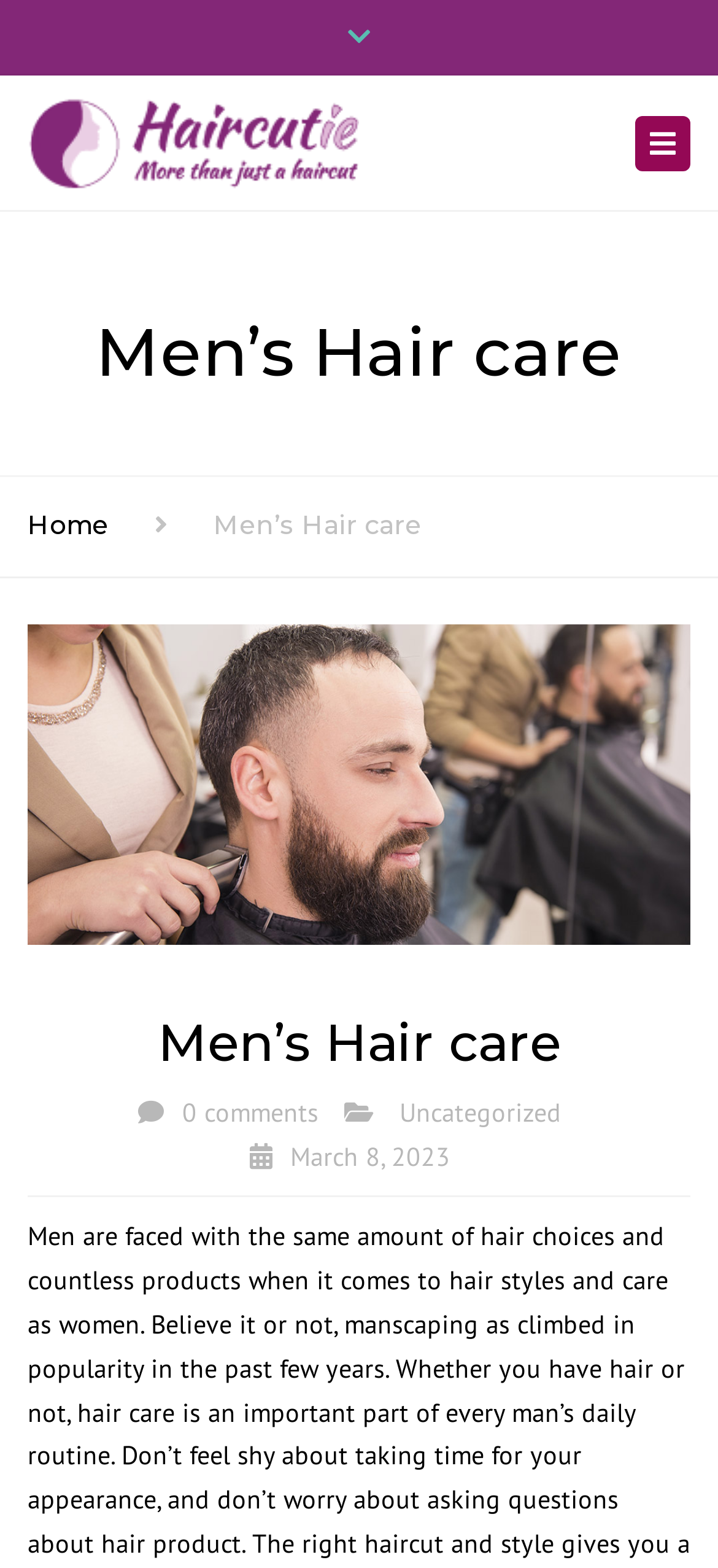Please predict the bounding box coordinates of the element's region where a click is necessary to complete the following instruction: "Click Facebook link". The coordinates should be represented by four float numbers between 0 and 1, i.e., [left, top, right, bottom].

[0.413, 0.048, 0.474, 0.069]